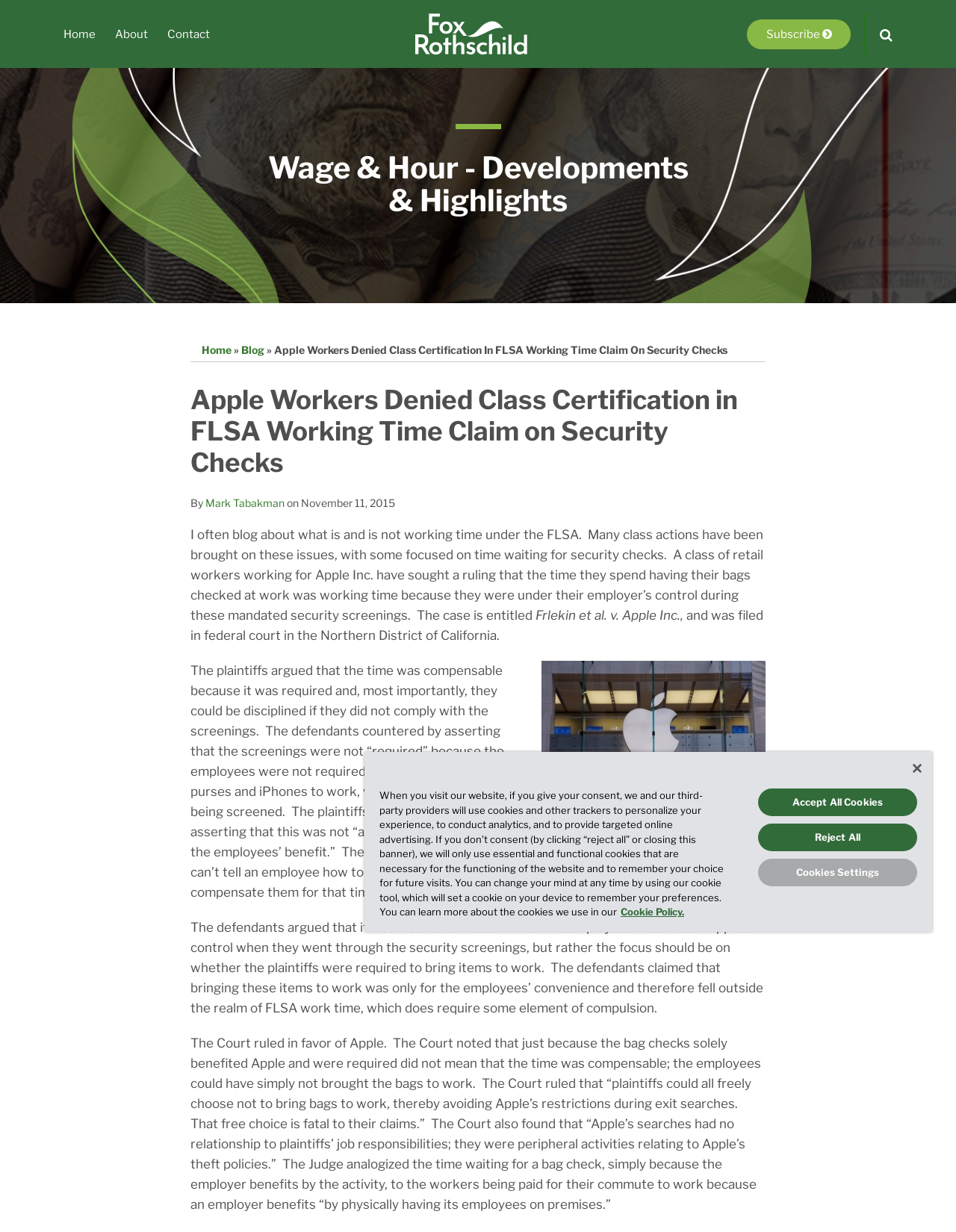What is the subject of the image in the blog post?
Based on the image, provide your answer in one word or phrase.

Apple employees and compensable time